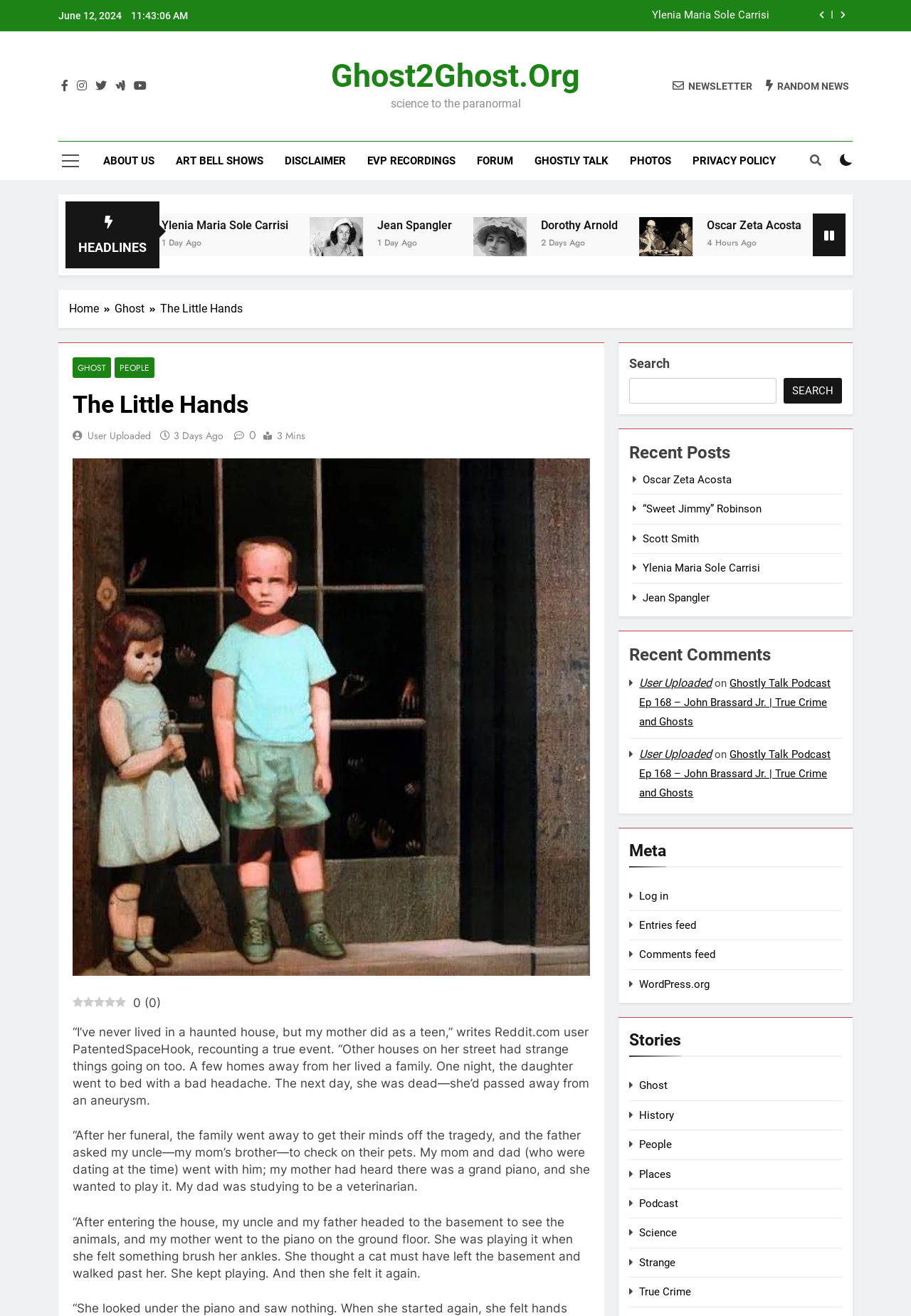Could you determine the bounding box coordinates of the clickable element to complete the instruction: "Go to the about us page"? Provide the coordinates as four float numbers between 0 and 1, i.e., [left, top, right, bottom].

[0.101, 0.108, 0.181, 0.137]